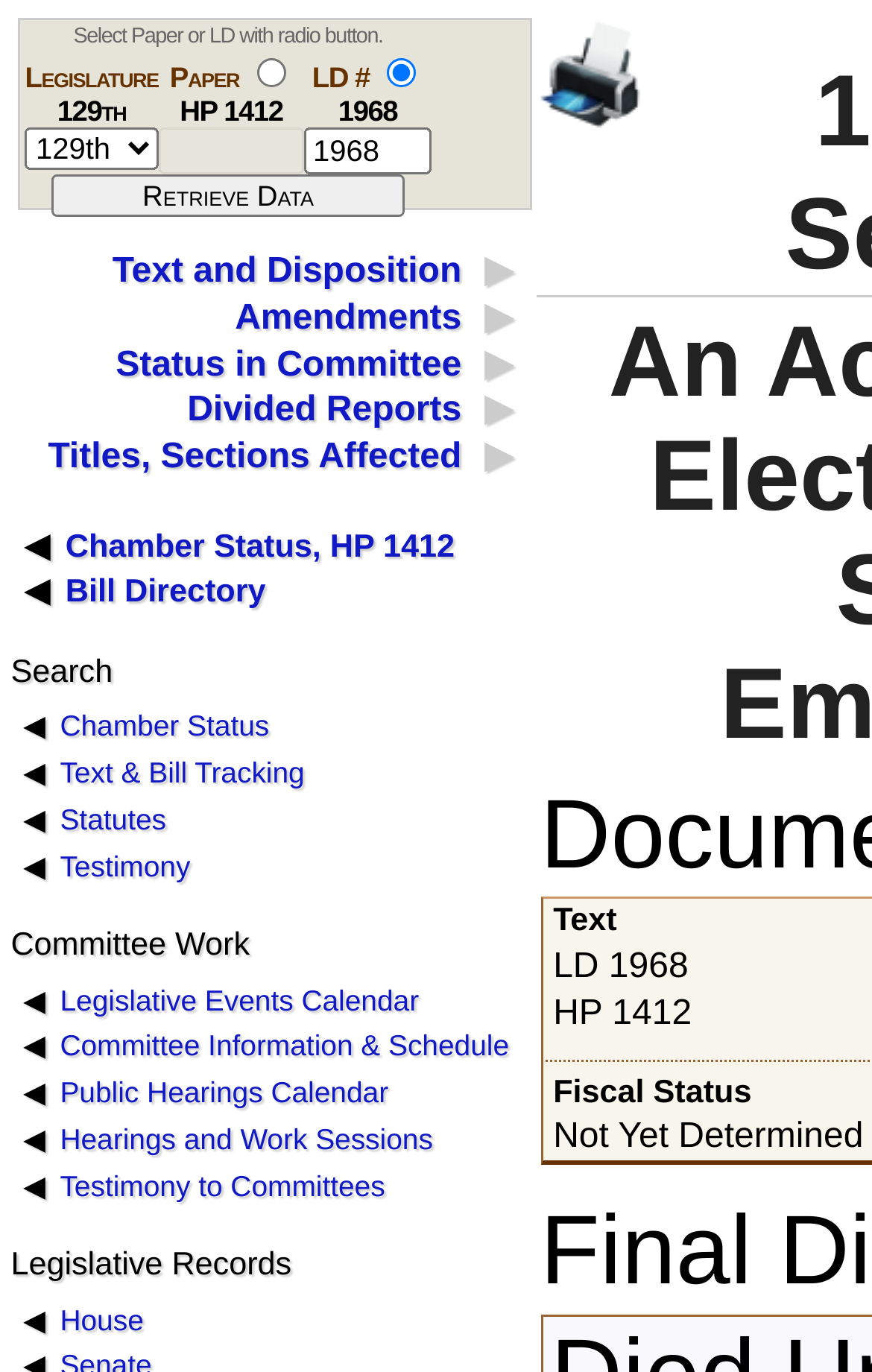How many links are available under 'Committee Work'?
Provide an in-depth answer to the question, covering all aspects.

Under the 'Committee Work' section, there are six links available, including 'Legislative Events Calendar', 'Committee Information & Schedule', 'Public Hearings Calendar', 'Hearings and Work Sessions', 'Testimony to Committees', and 'Committee Work'.